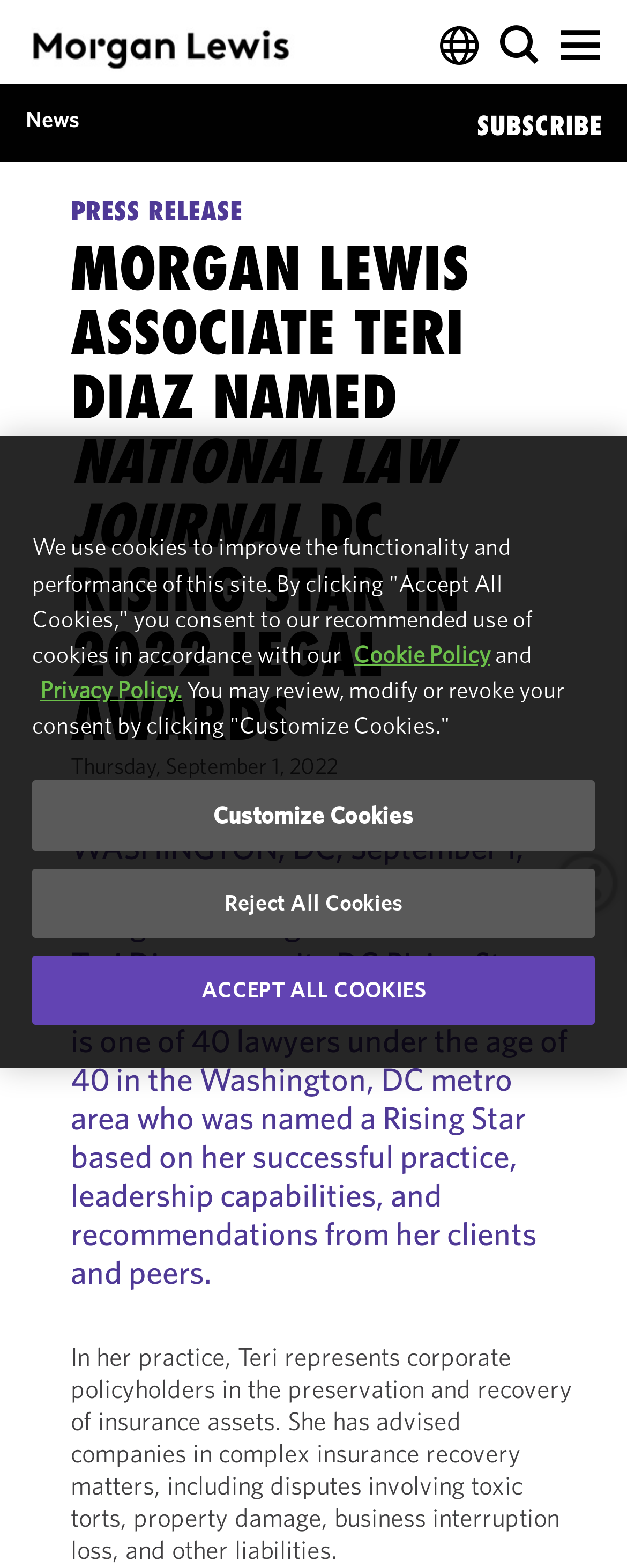Highlight the bounding box coordinates of the region I should click on to meet the following instruction: "Go to the News page".

[0.041, 0.067, 0.126, 0.085]